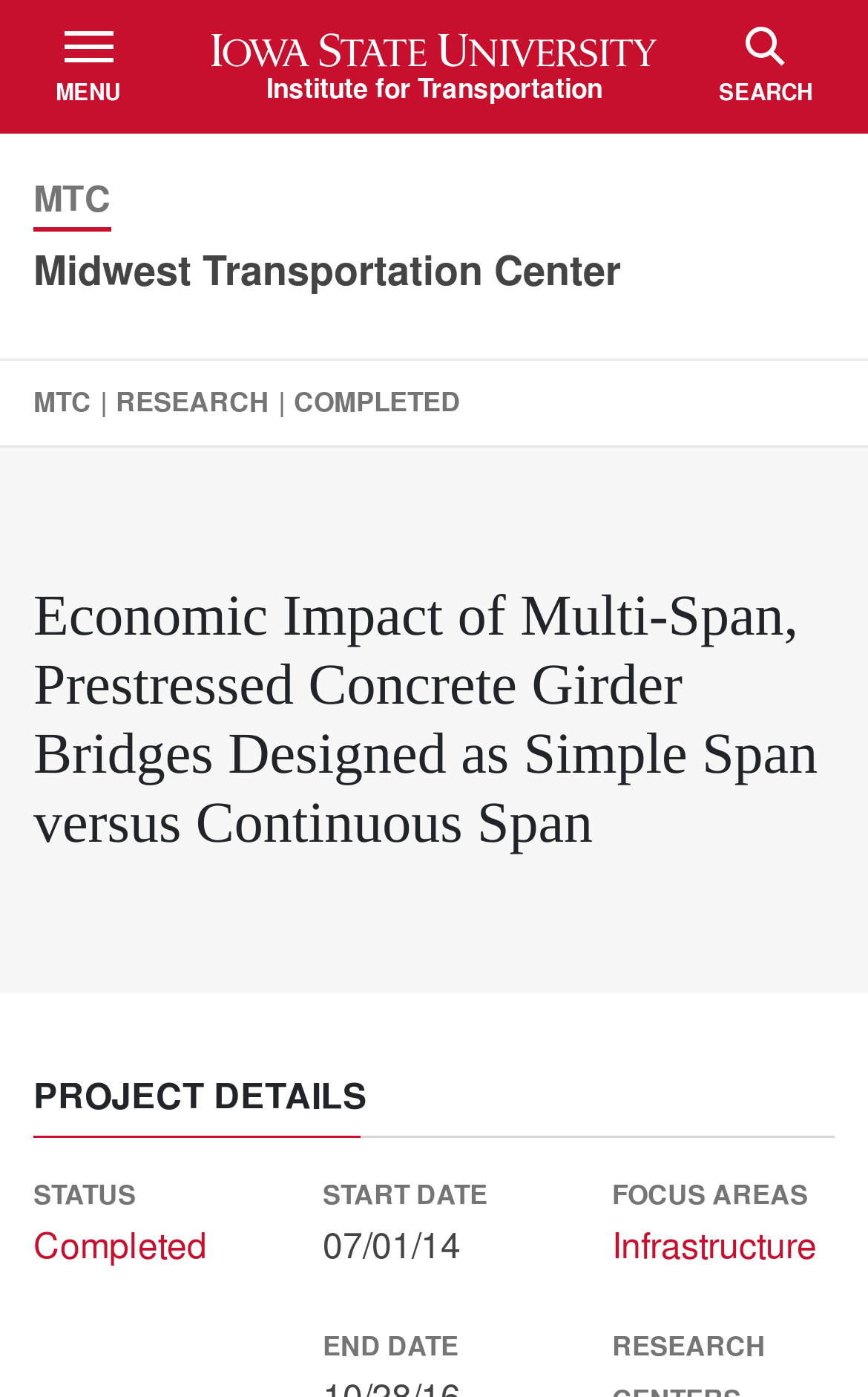Determine the main heading of the webpage and generate its text.

Midwest Transportation Center